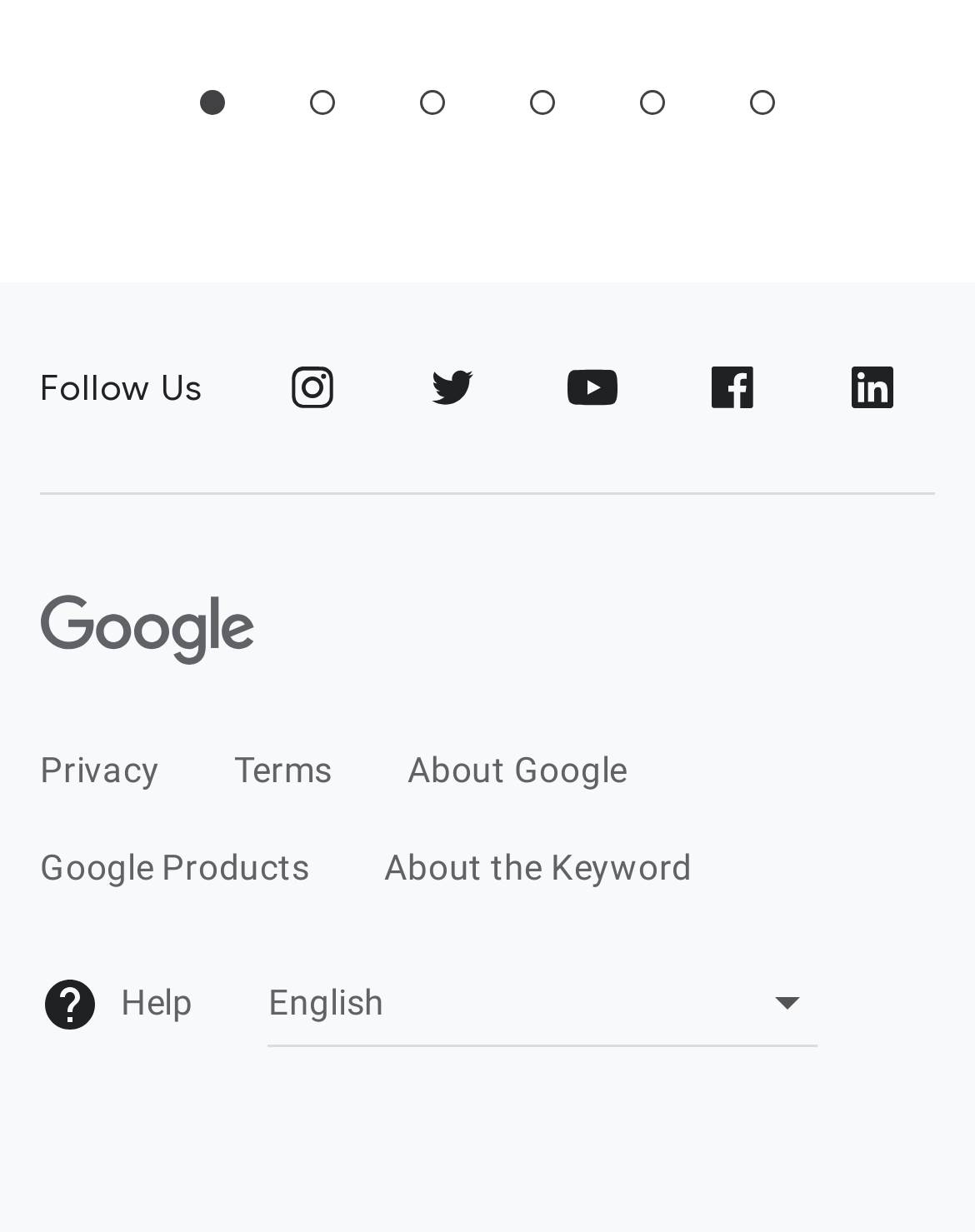What is the last link listed below 'Follow Us'?
Please respond to the question thoroughly and include all relevant details.

By examining the links listed below the 'Follow Us' section, we can see that the last link listed is 'Help', which is likely a link to a webpage providing assistance or support to users.